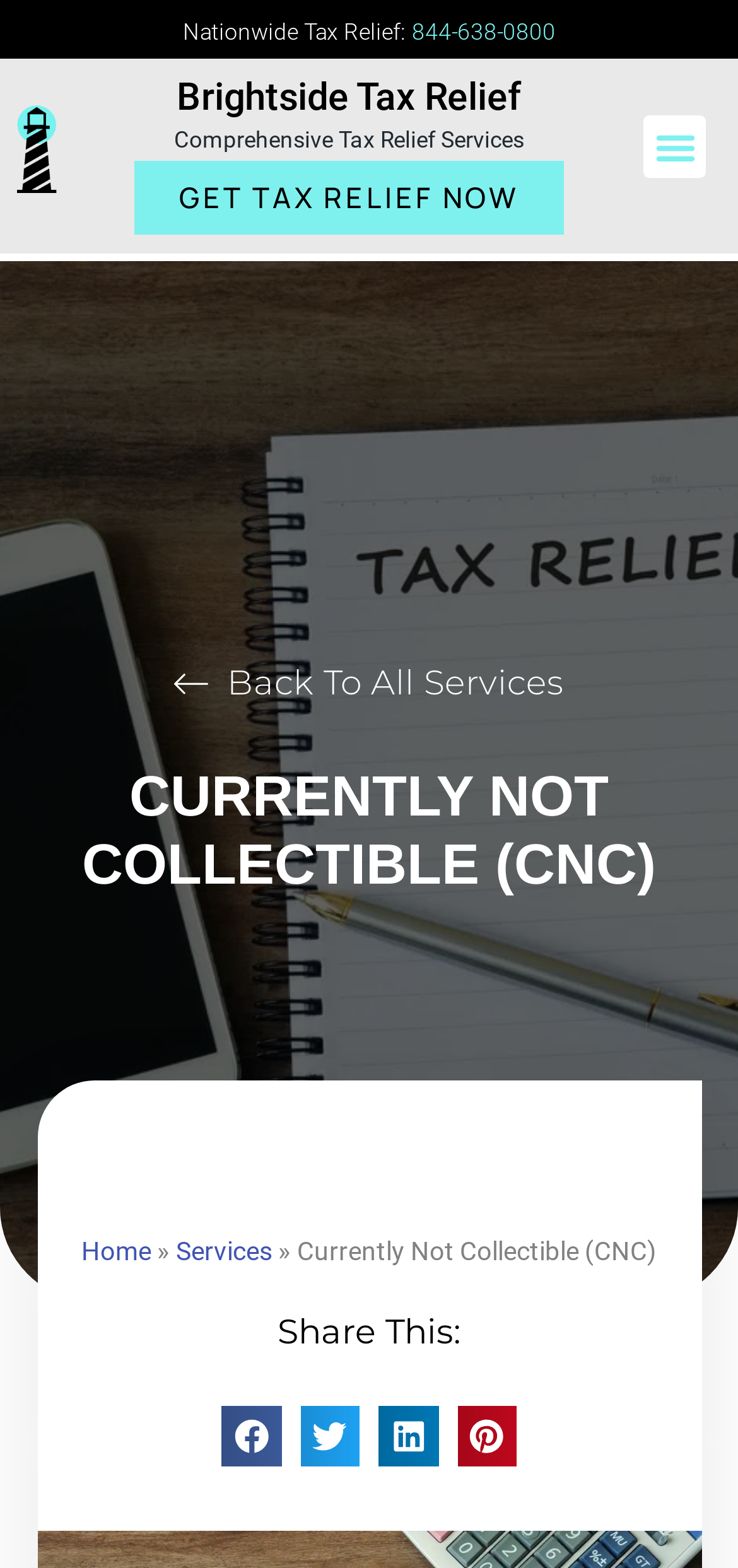For the given element description Nationwide Tax Relief: 844-638-0800, determine the bounding box coordinates of the UI element. The coordinates should follow the format (top-left x, top-left y, bottom-right x, bottom-right y) and be within the range of 0 to 1.

[0.247, 0.012, 0.753, 0.029]